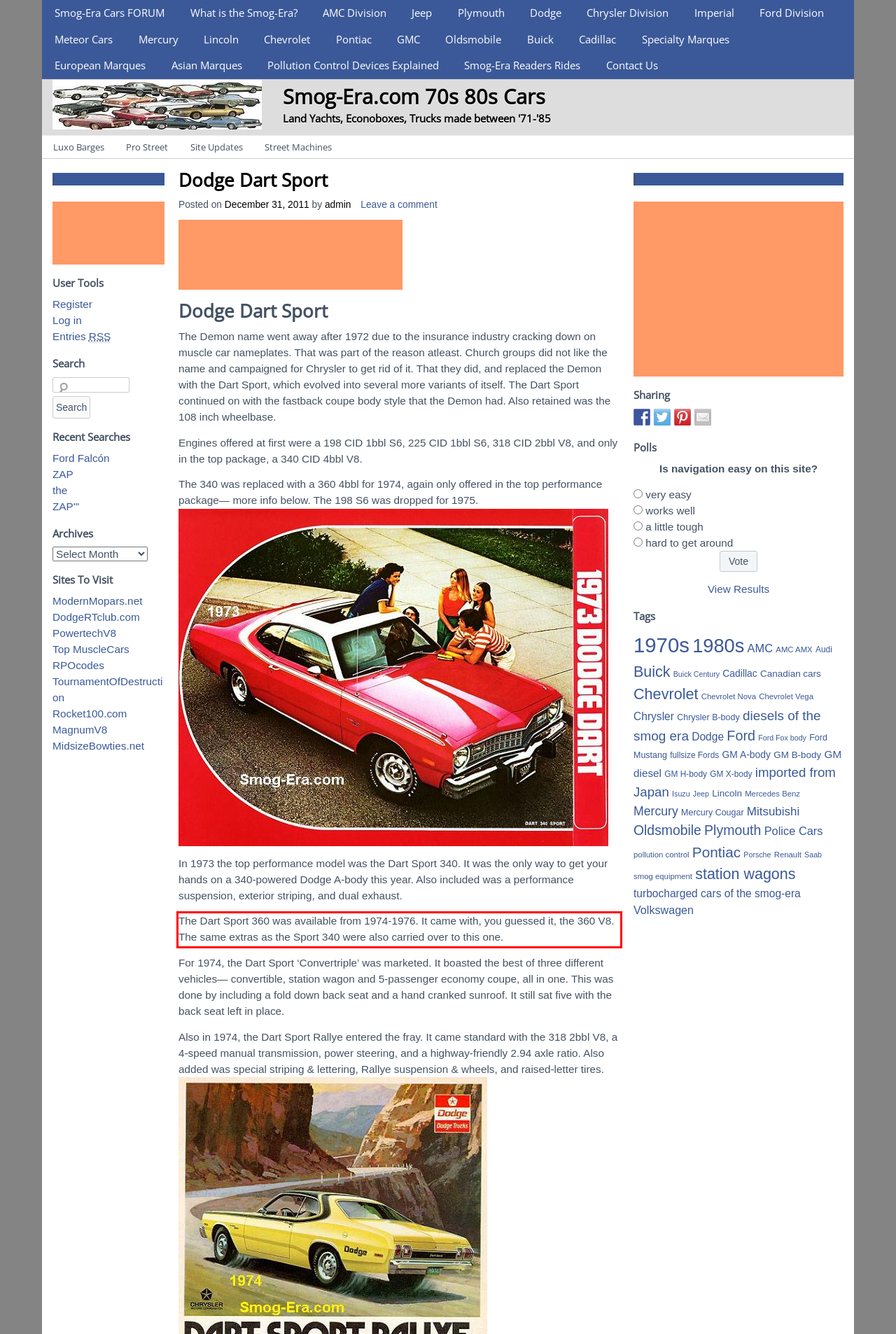Using the provided screenshot of a webpage, recognize the text inside the red rectangle bounding box by performing OCR.

The Dart Sport 360 was available from 1974-1976. It came with, you guessed it, the 360 V8. The same extras as the Sport 340 were also carried over to this one.